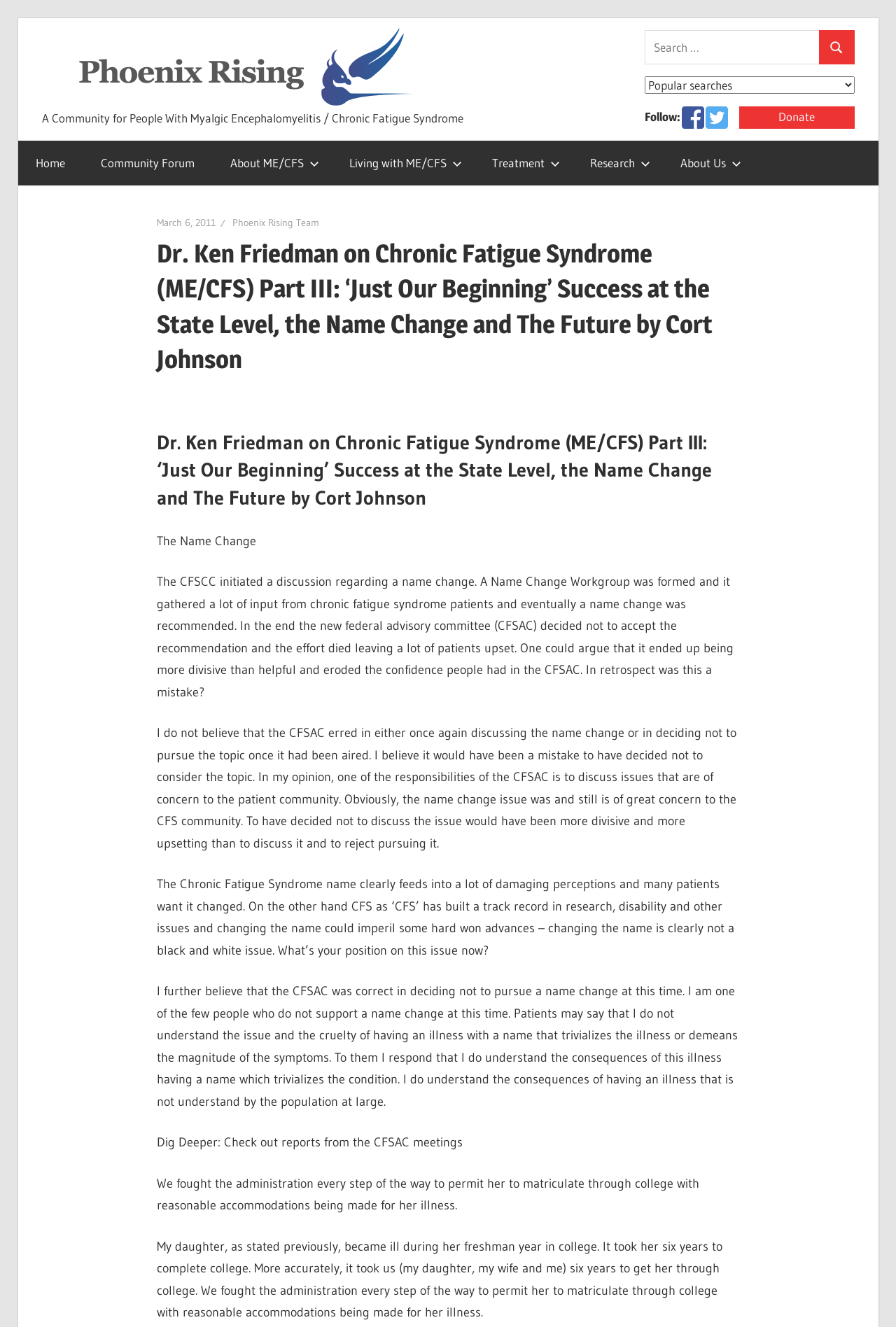Please respond to the question with a concise word or phrase:
What is the name of the community?

Phoenix Rising